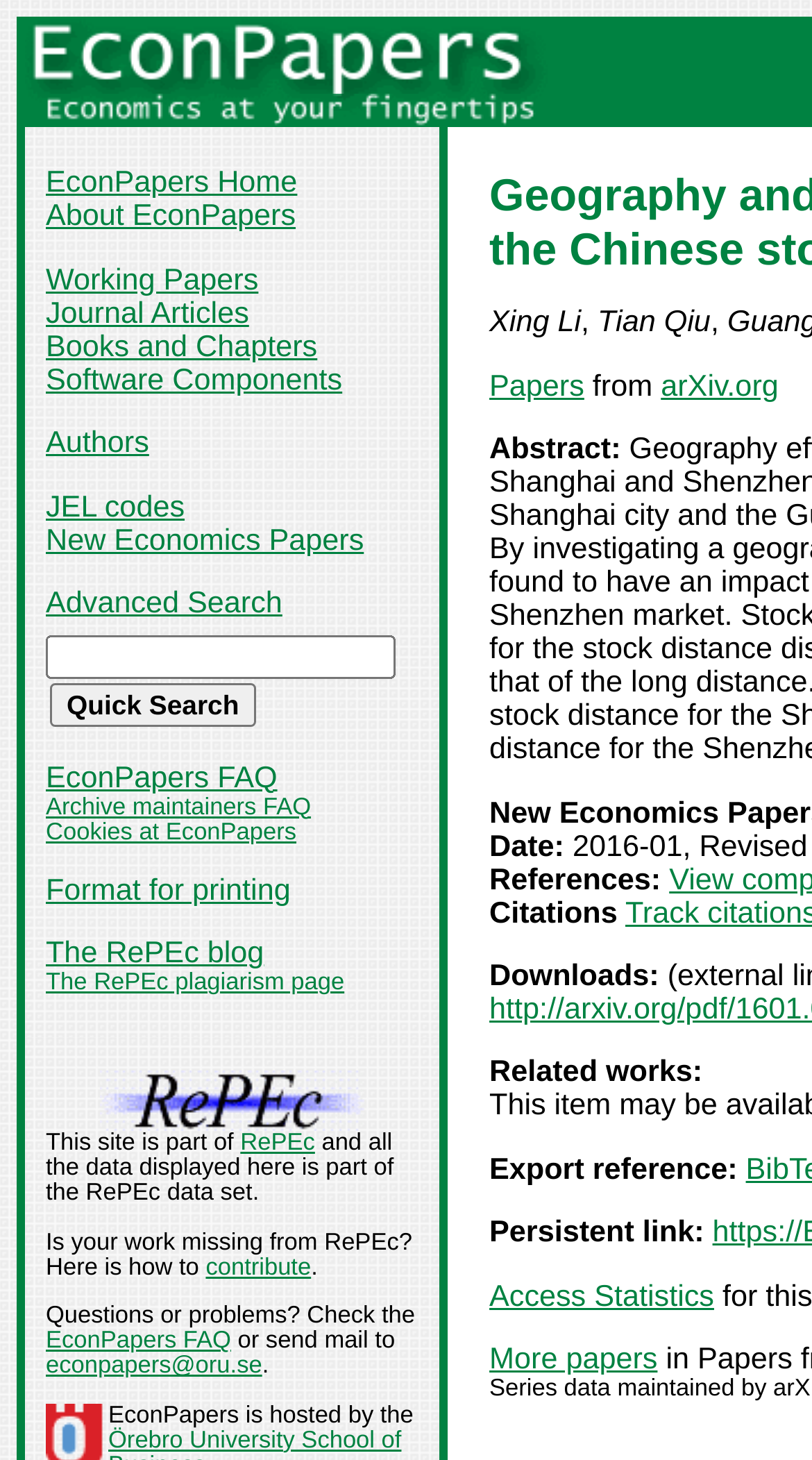What is the name of the website?
Please respond to the question with as much detail as possible.

I determined the answer by looking at the top-left corner of the webpage, where I found the image and text 'EconPapers'.